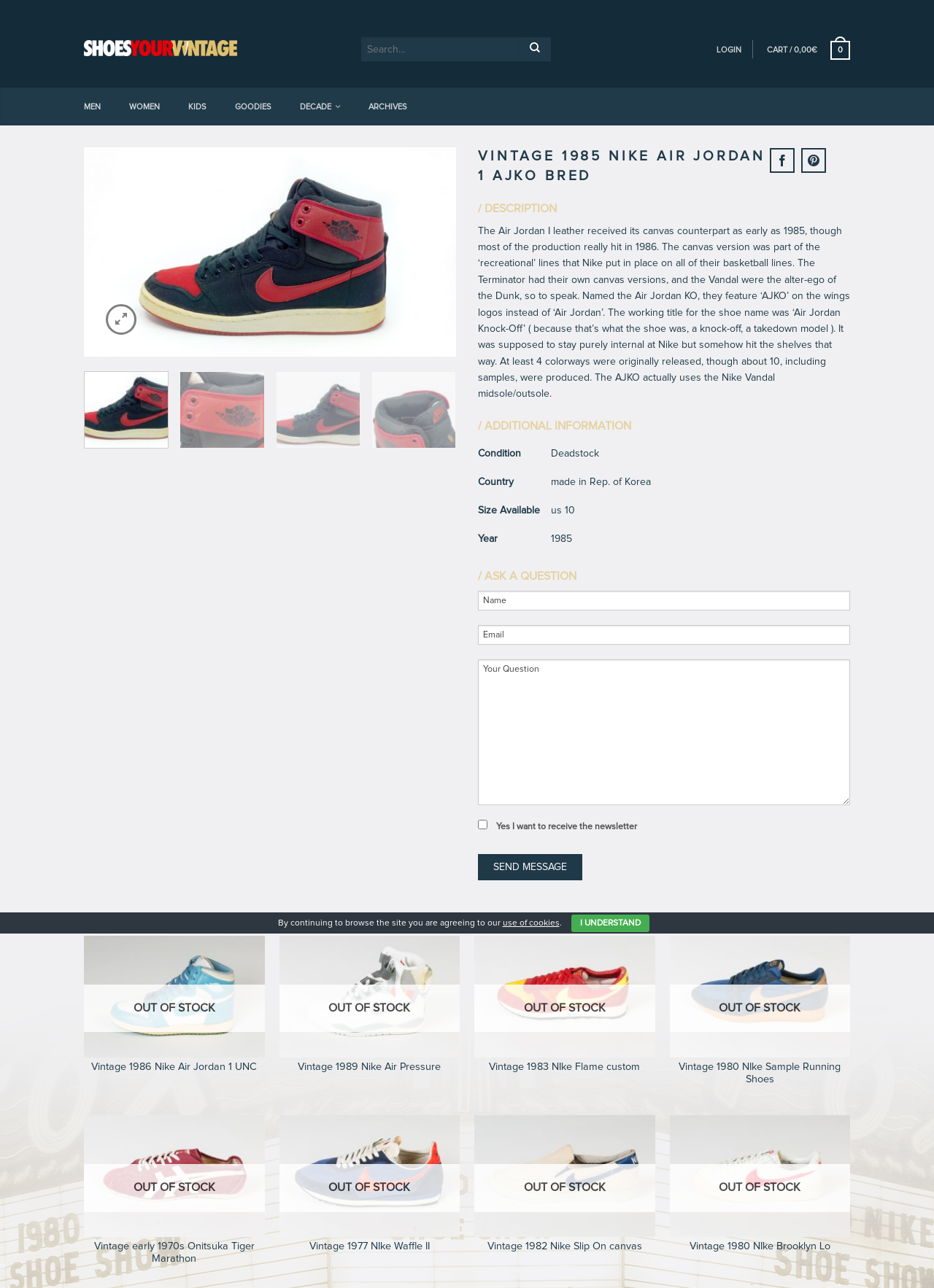Could you locate the bounding box coordinates for the section that should be clicked to accomplish this task: "Login to the account".

[0.767, 0.03, 0.794, 0.047]